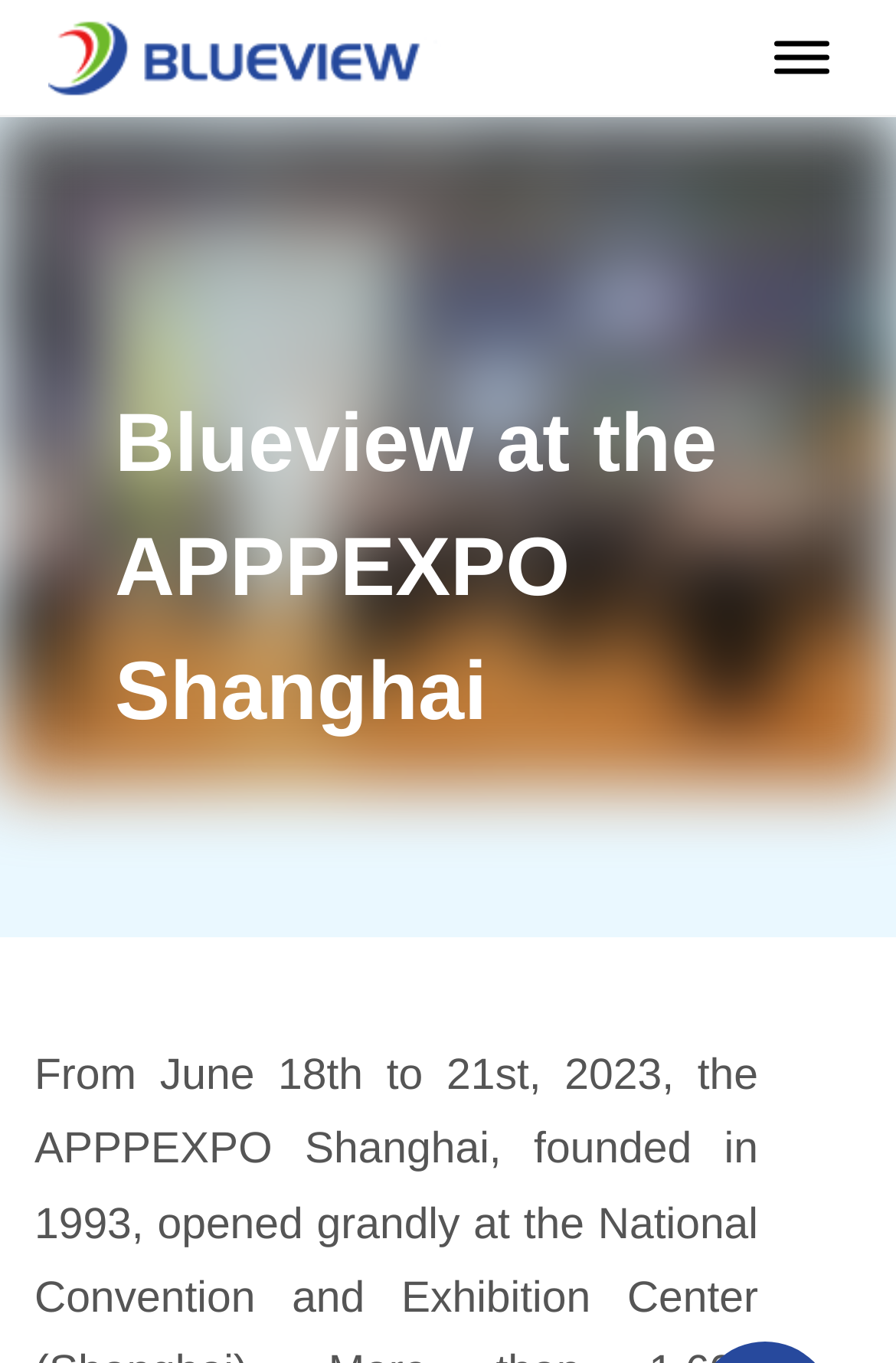Based on the element description, predict the bounding box coordinates (top-left x, top-left y, bottom-right x, bottom-right y) for the UI element in the screenshot: aria-label="Toggle Menu"

[0.864, 0.03, 0.926, 0.054]